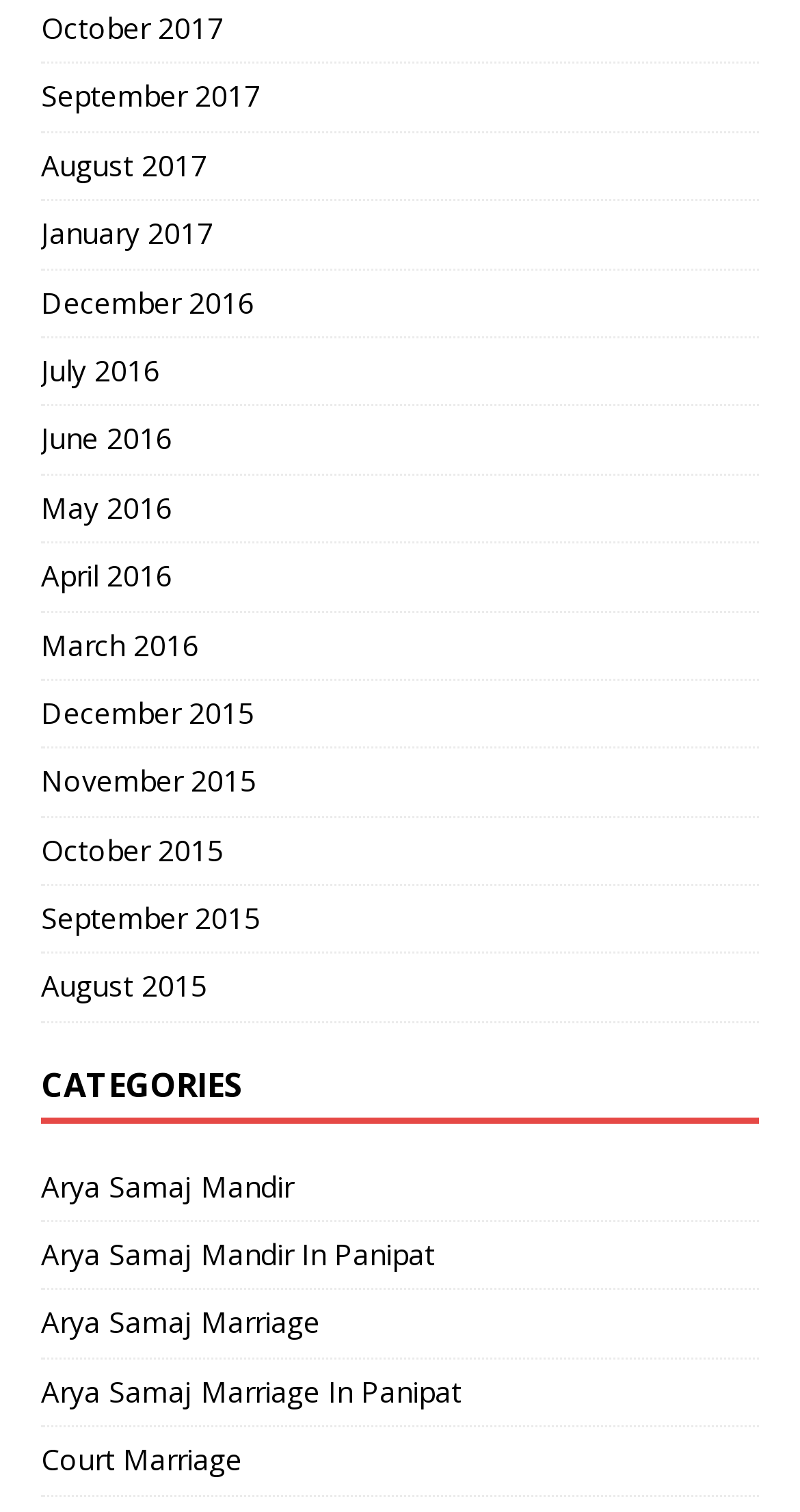Determine the bounding box coordinates for the clickable element required to fulfill the instruction: "check Court Marriage". Provide the coordinates as four float numbers between 0 and 1, i.e., [left, top, right, bottom].

[0.051, 0.944, 0.949, 0.988]